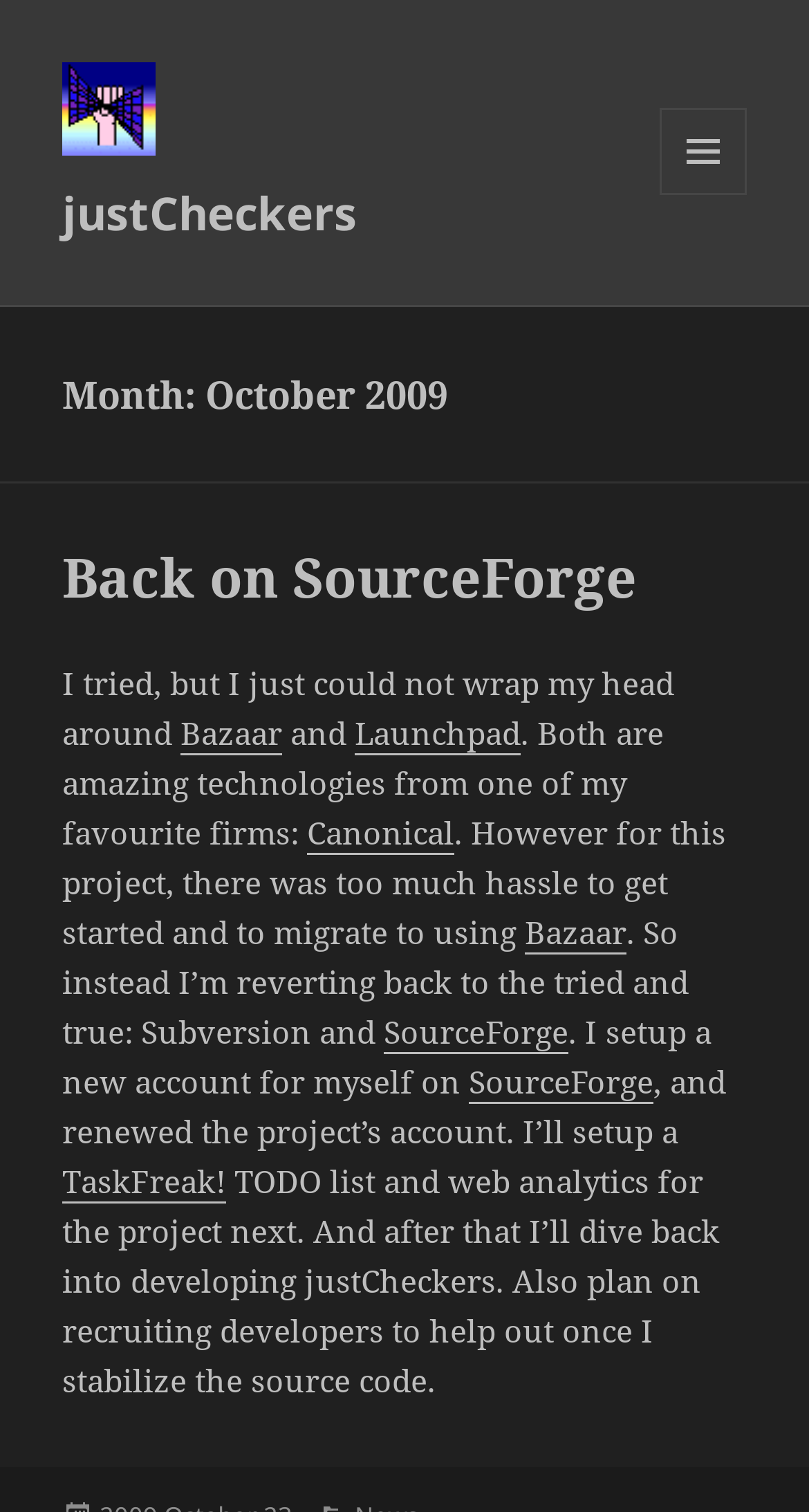Can you look at the image and give a comprehensive answer to the question:
What is the project mentioned in the webpage?

The project mentioned in the webpage is justCheckers, which is inferred from the title of the webpage and the content of the webpage, where the author is talking about reverting back to using Subversion and SourceForge for the project.